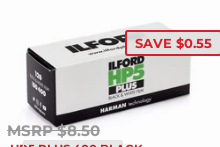Is the film suitable for indoor photography?
Your answer should be a single word or phrase derived from the screenshot.

Yes